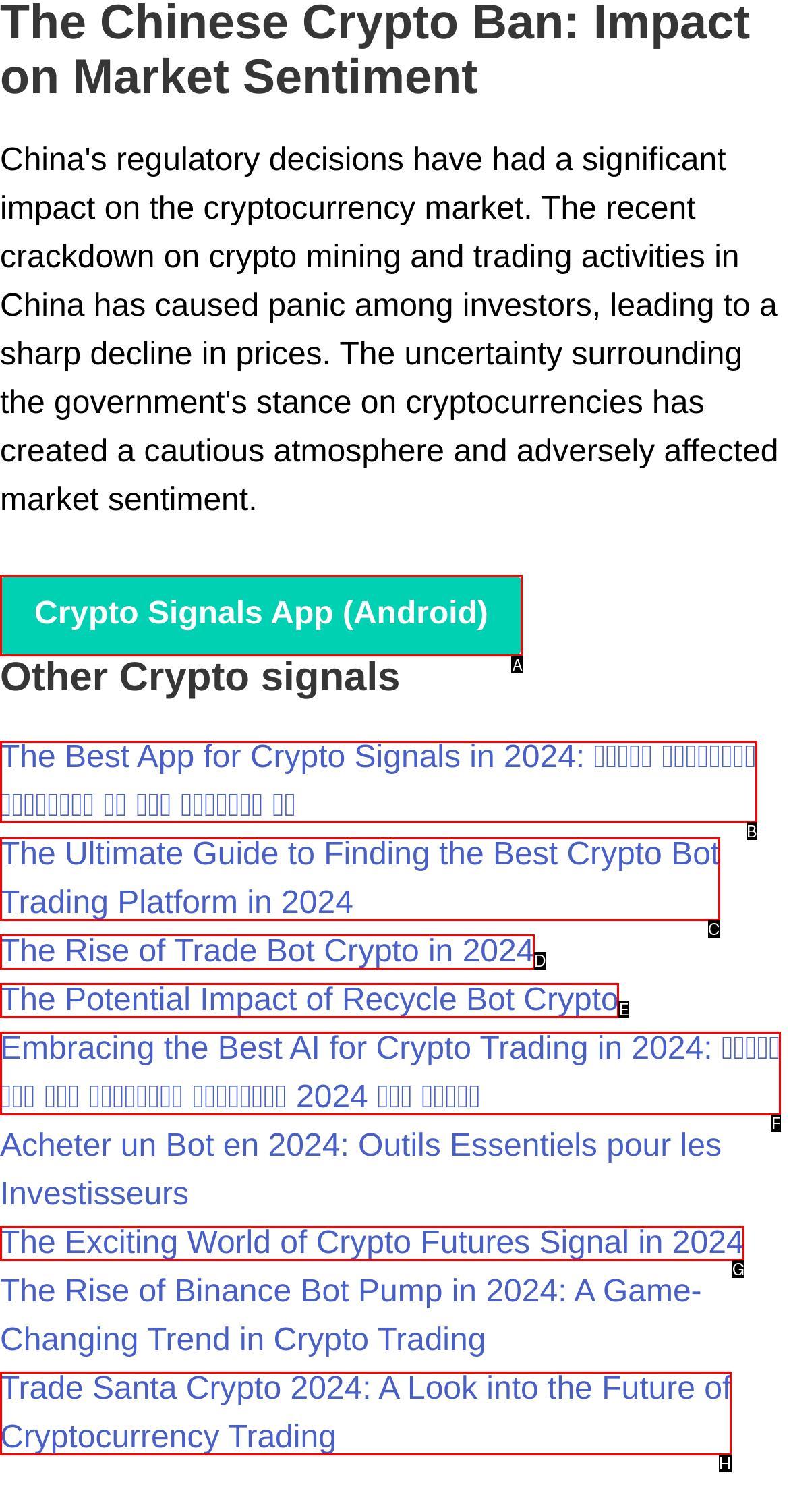Identify which lettered option completes the task: Read about The Best App for Crypto Signals in 2024. Provide the letter of the correct choice.

B